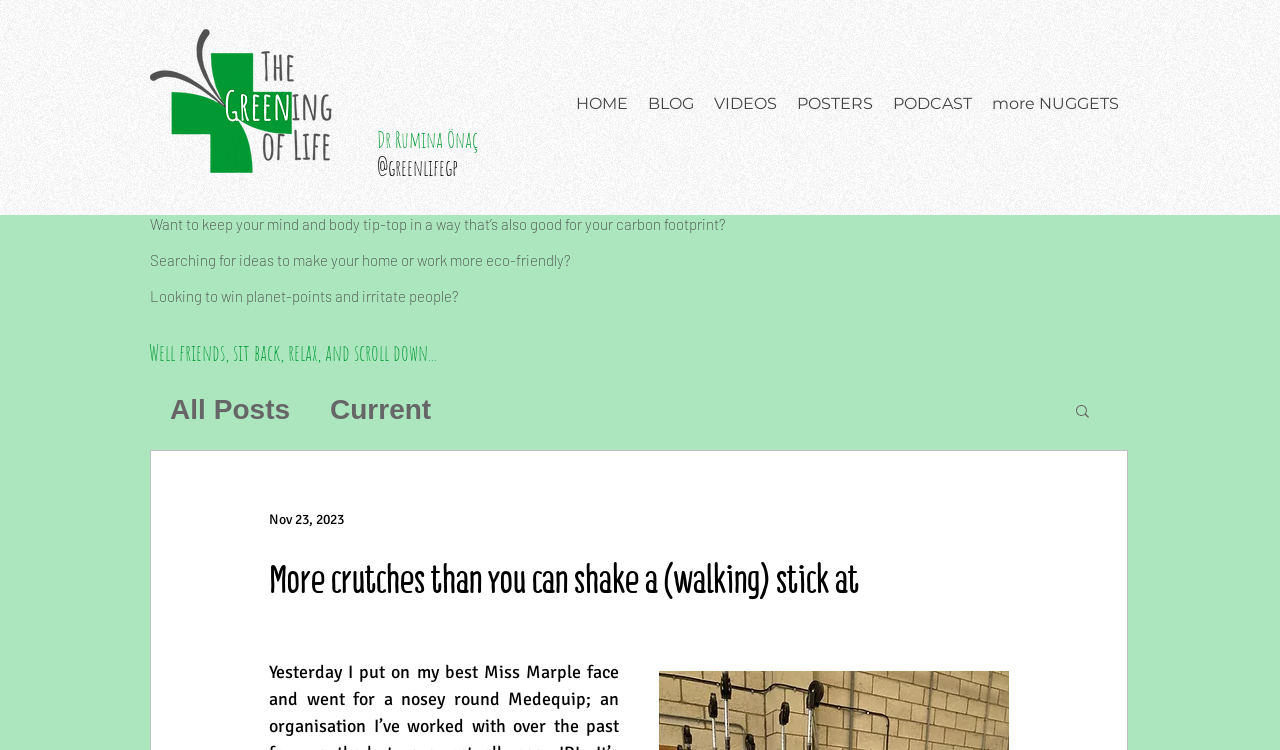Use one word or a short phrase to answer the question provided: 
How many navigation menus are there?

2